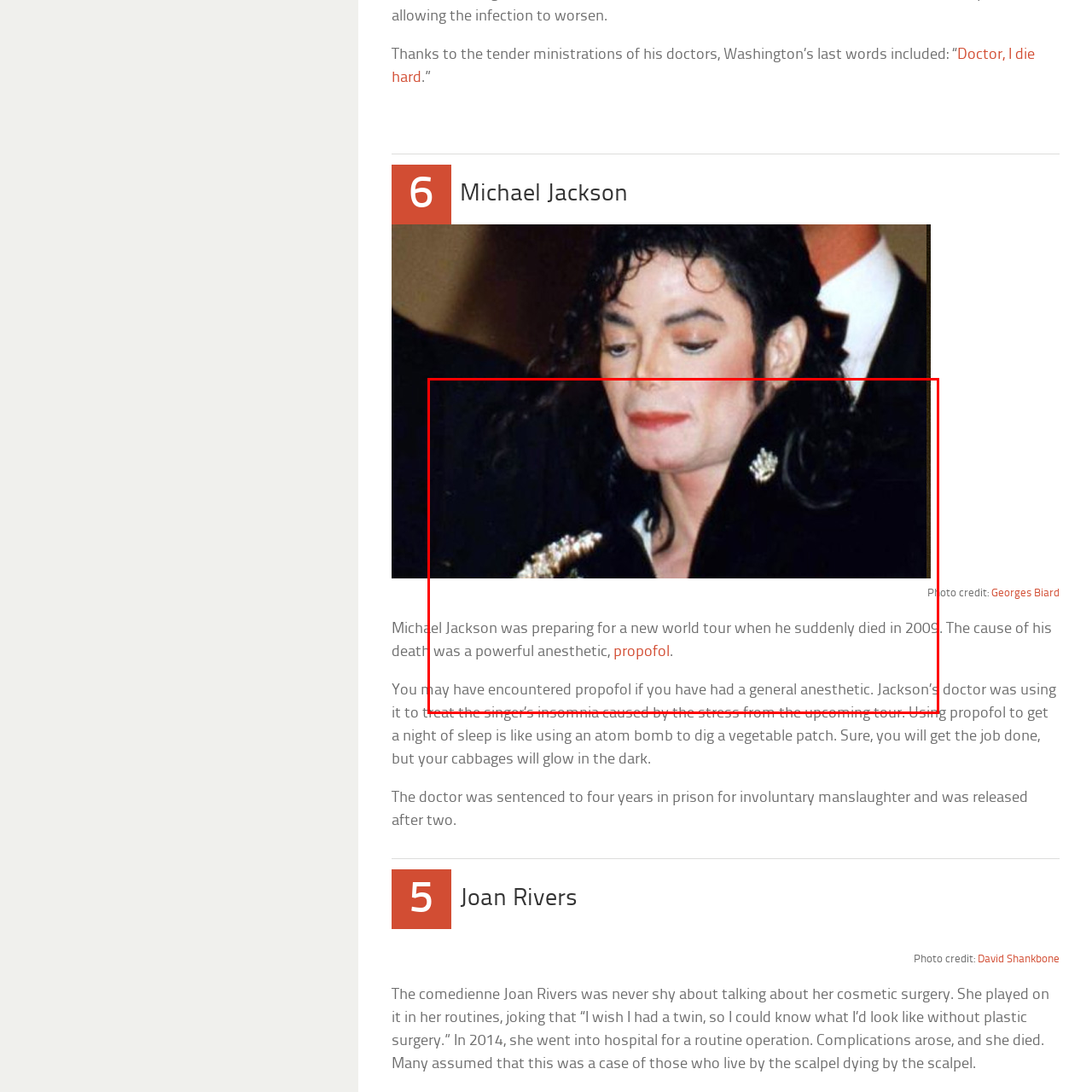Generate a comprehensive caption for the image that is marked by the red border.

The image captures a portrait of Michael Jackson, the iconic pop star, who was in the midst of preparing for a new world tour at the time of his unexpected death in 2009. The caption delves into the circumstances surrounding his passing, emphasizing the role of the powerful anesthetic known as propofol. This medication, typically encountered by individuals undergoing general anesthesia, was being used by Jackson’s doctor to address his insomnia, which stemmed from the stress of his upcoming tour. The image reflects a pivotal moment in pop culture, highlighting the complexities of celebrity life and the sometimes tragic outcomes of health-related interventions.